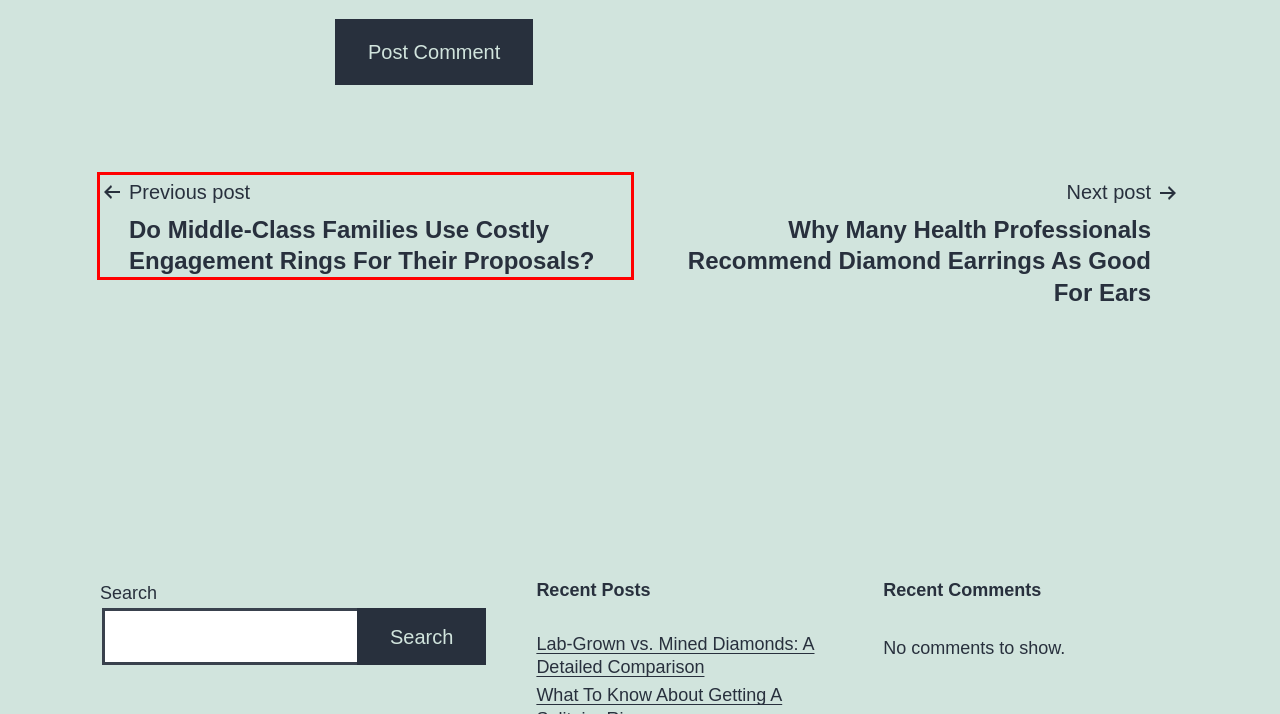You are provided with a screenshot of a webpage that includes a red rectangle bounding box. Please choose the most appropriate webpage description that matches the new webpage after clicking the element within the red bounding box. Here are the candidates:
A. The Secret Life Of Diamonds: How Are Smuggled Diamonds And Diamond Rings Used – Diamond Rings Drip
B. The Rising Prevalence Of Recycled Diamond Earrings In Asia – Diamond Rings Drip
C. What To Know About Getting A Solitaire Ring – Diamond Rings Drip
D. market for engagement rings in Asia – Diamond Rings Drip
E. Do Middle-Class Families Use Costly Engagement Rings For Their Proposals? – Diamond Rings Drip
F. Why Many Health Professionals Recommend Diamond Earrings As Good For Ears – Diamond Rings Drip
G. Lab-Grown vs. Mined Diamonds: A Detailed Comparison – Diamond Rings Drip
H. Diamond Rings Drip

E